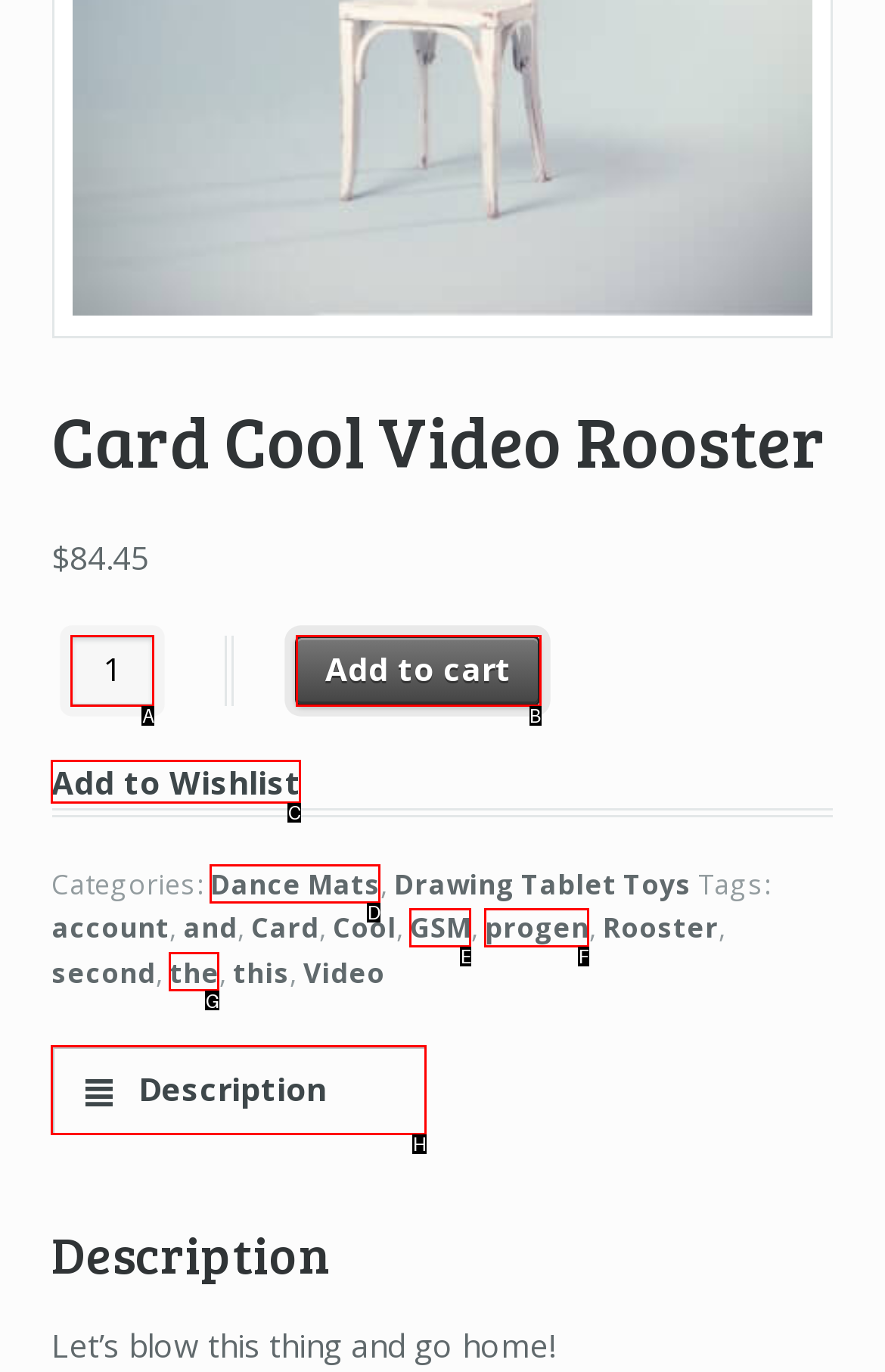Tell me which option I should click to complete the following task: View product description
Answer with the option's letter from the given choices directly.

H